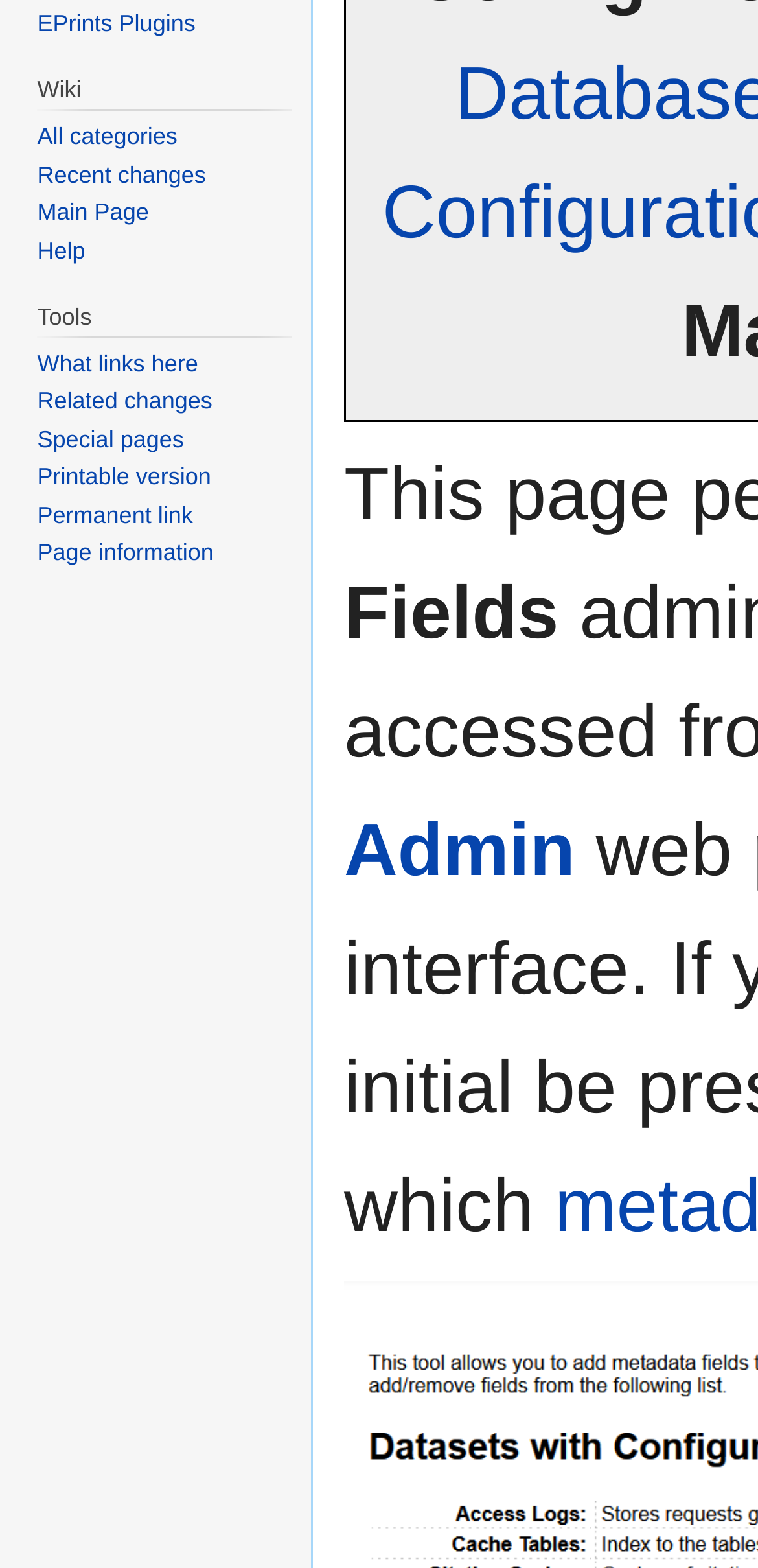Determine the bounding box coordinates of the UI element that matches the following description: "Admin". The coordinates should be four float numbers between 0 and 1 in the format [left, top, right, bottom].

[0.454, 0.516, 0.759, 0.569]